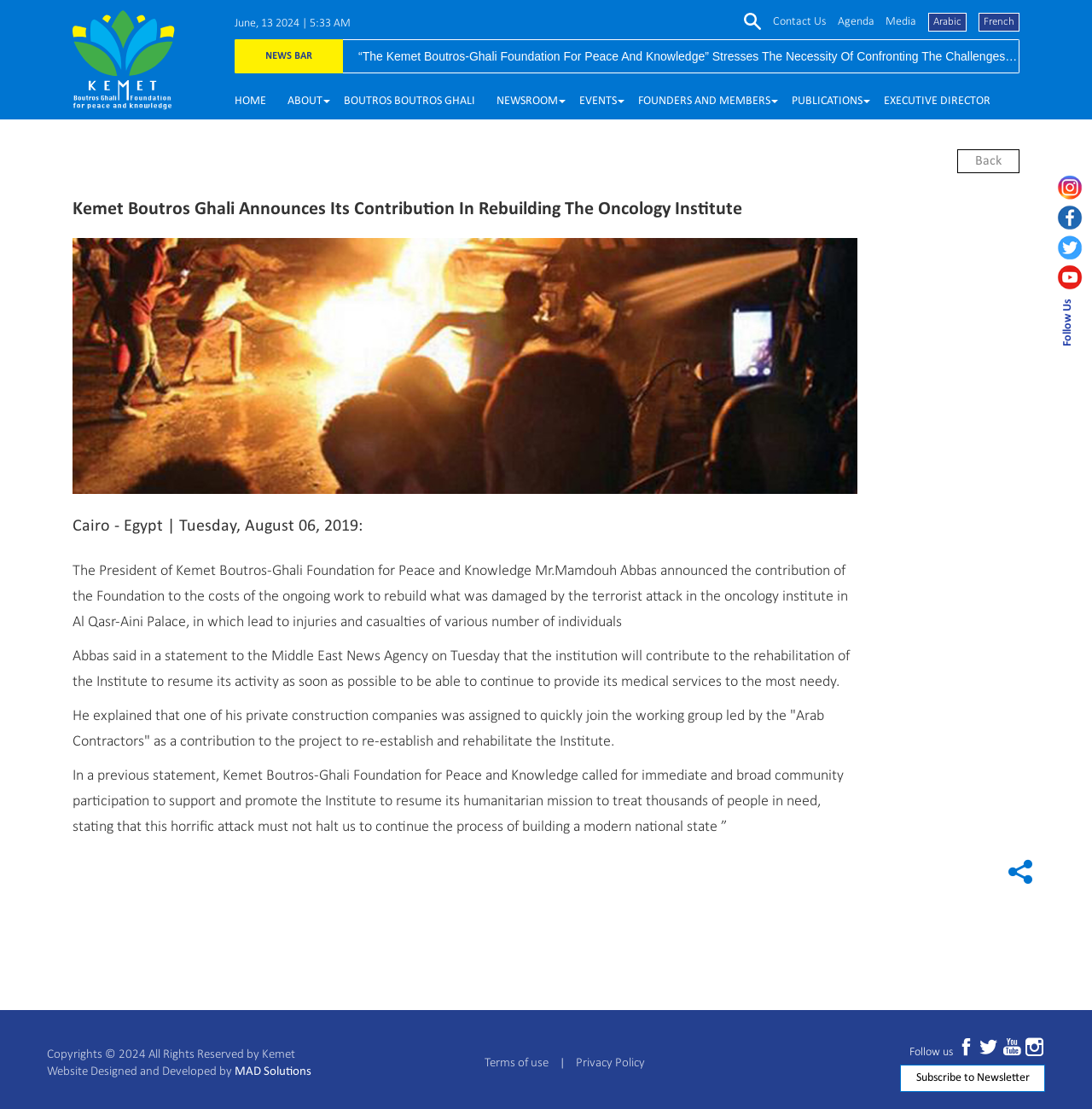Using the elements shown in the image, answer the question comprehensively: What is the purpose of the 'Subscribe to Newsletter' button?

The 'Subscribe to Newsletter' button is located at the bottom of the page, with a bounding box of [0.824, 0.96, 0.957, 0.985]. Its purpose is to allow users to subscribe to the foundation's newsletter, which may provide updates on their activities, news, and events.